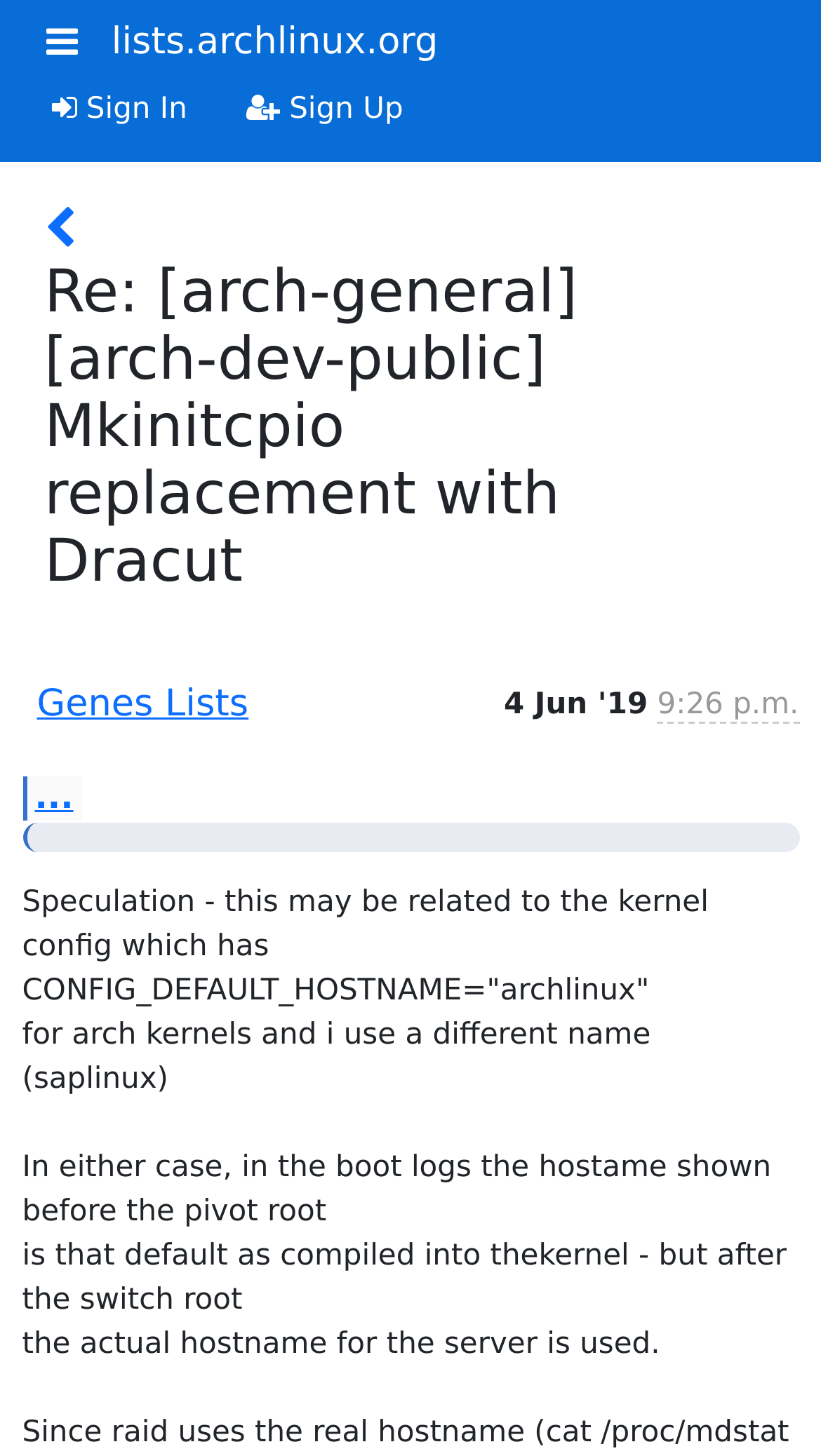Please extract the webpage's main title and generate its text content.

Re: [arch-general] [arch-dev-public] Mkinitcpio replacement with Dracut